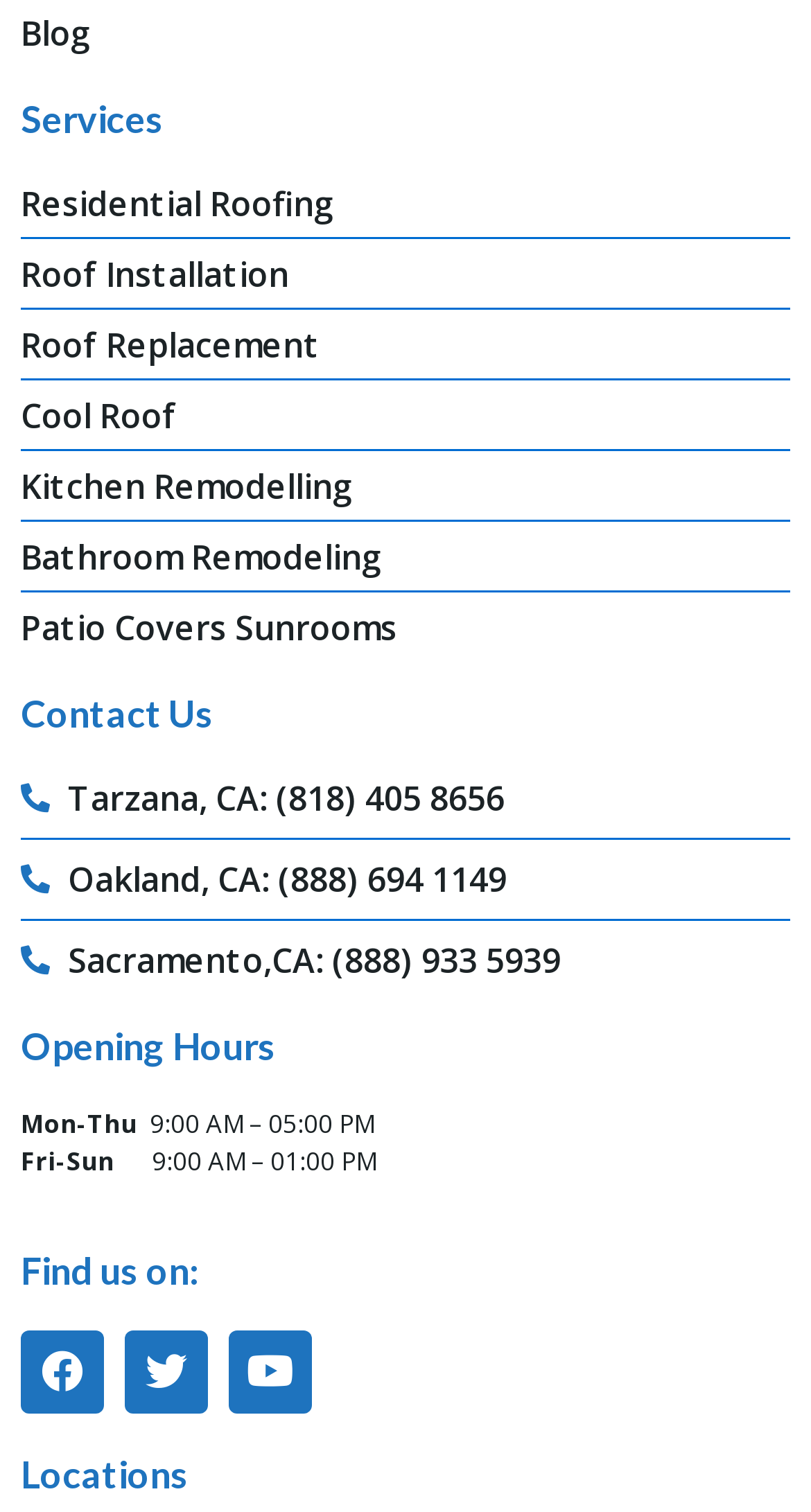Find the UI element described as: "Patio Covers Sunrooms" and predict its bounding box coordinates. Ensure the coordinates are four float numbers between 0 and 1, [left, top, right, bottom].

[0.026, 0.399, 0.974, 0.432]